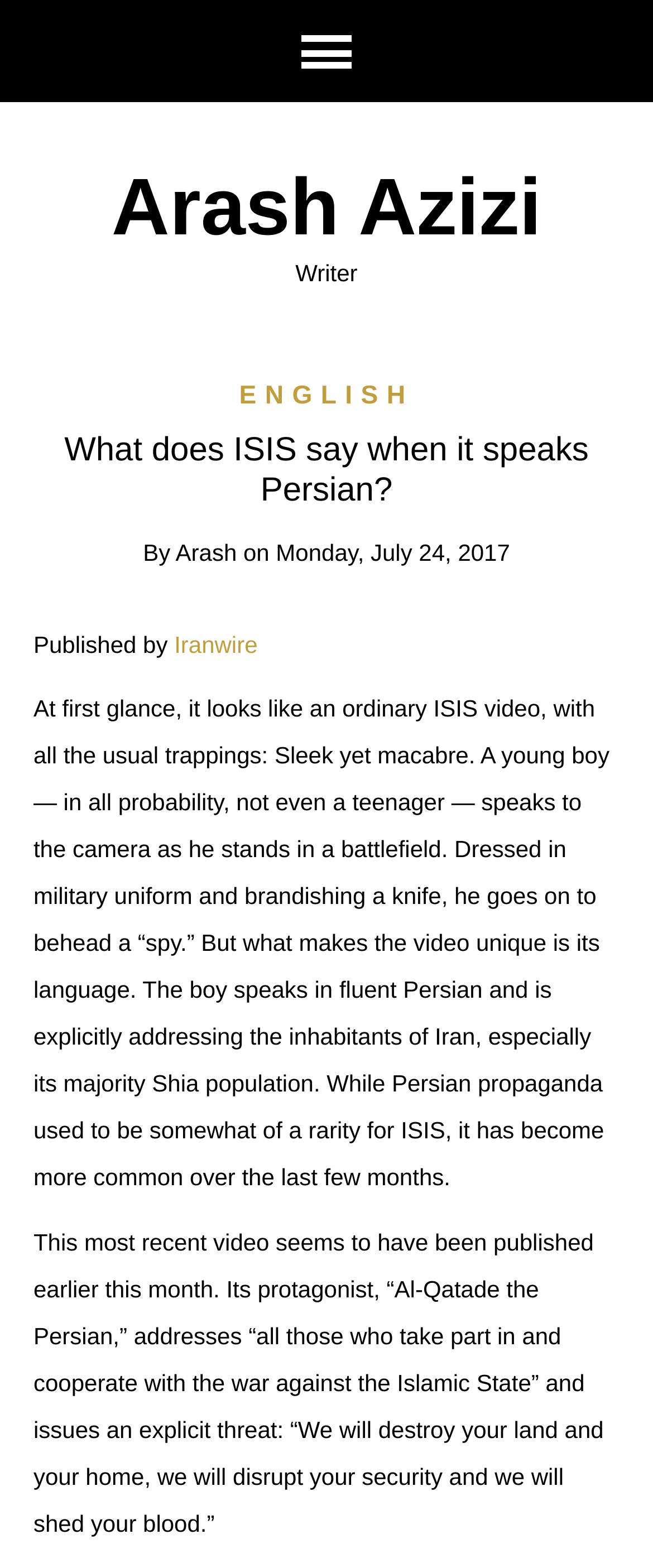What is the name of the publication?
Please provide a single word or phrase as the answer based on the screenshot.

Iranwire